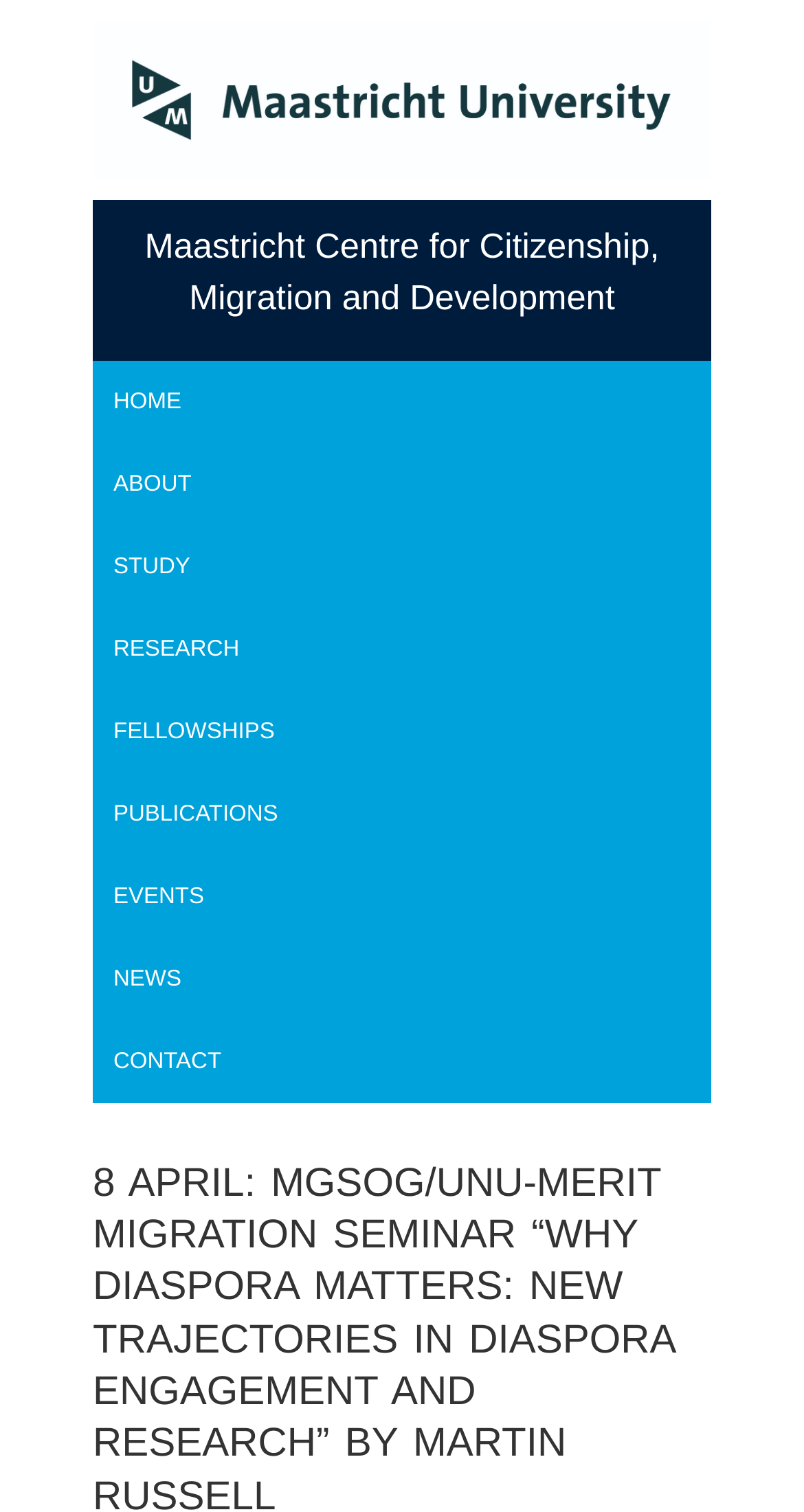Find the bounding box coordinates for the UI element that matches this description: "alt="Maastricht University" title="Maastricht University"".

[0.115, 0.054, 0.885, 0.075]